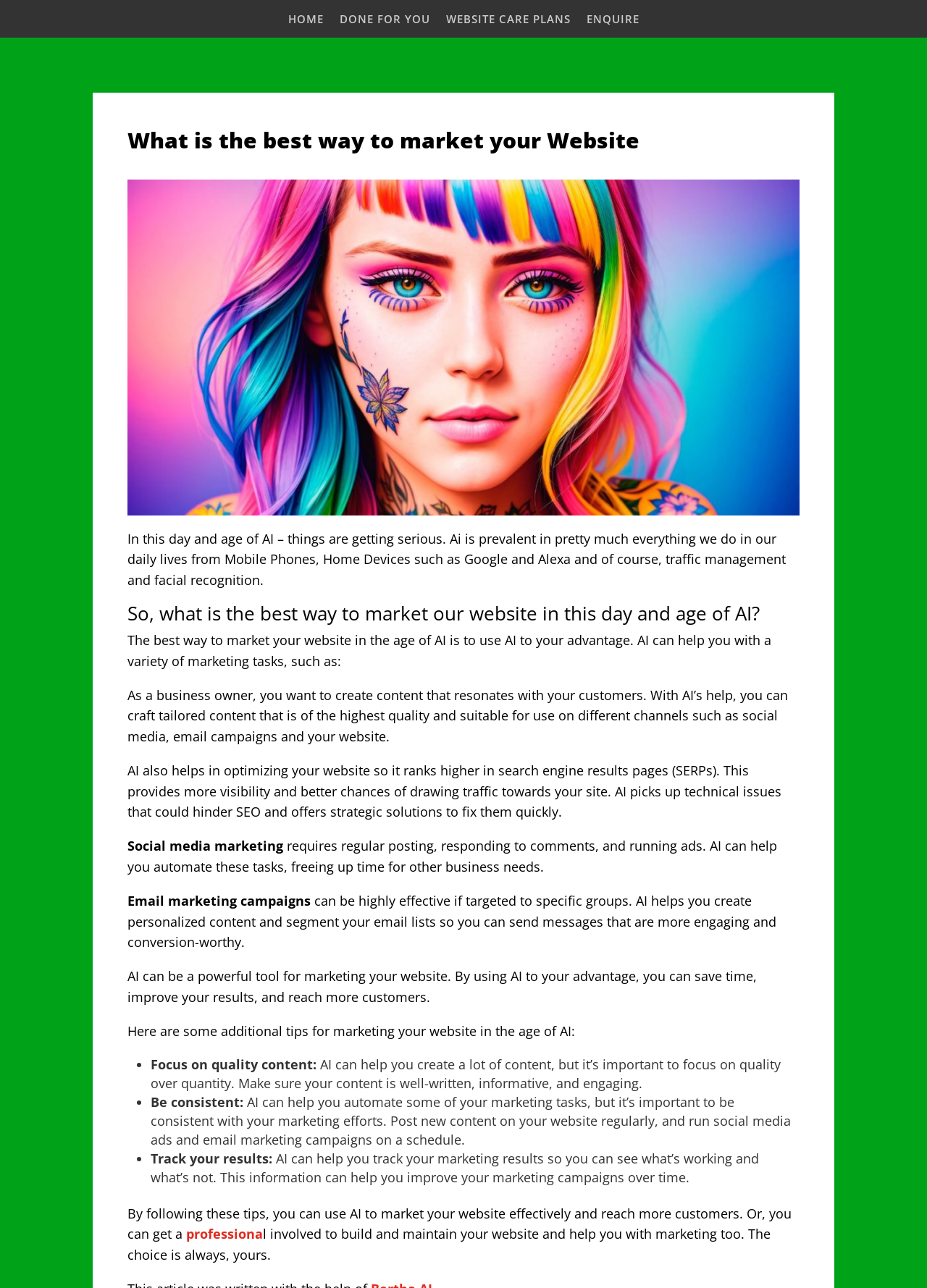Answer the question in a single word or phrase:
What is the best way to market a website in the age of AI?

Use AI to your advantage